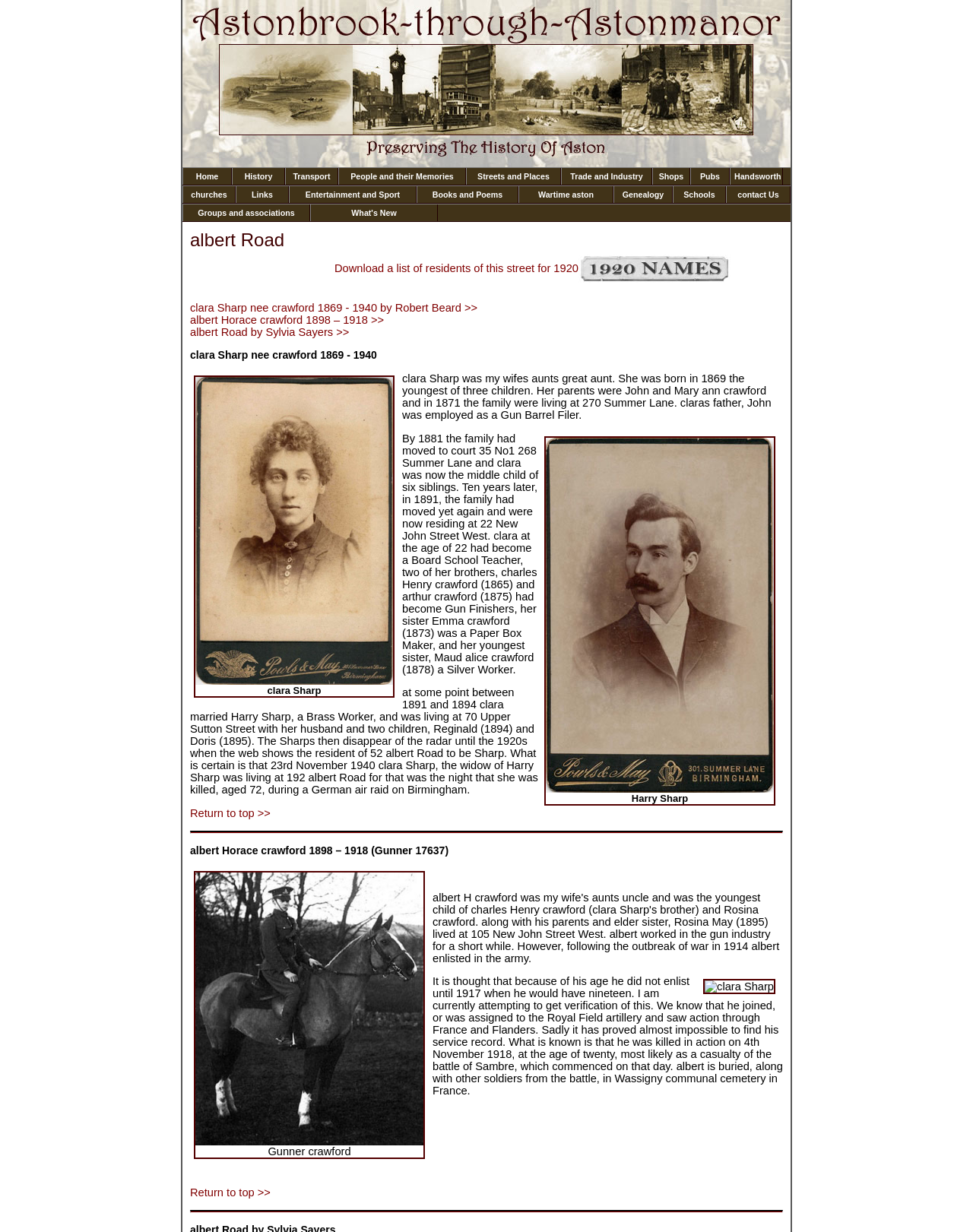Locate the bounding box coordinates of the clickable element to fulfill the following instruction: "Click on the 'History' link". Provide the coordinates as four float numbers between 0 and 1 in the format [left, top, right, bottom].

[0.238, 0.136, 0.293, 0.15]